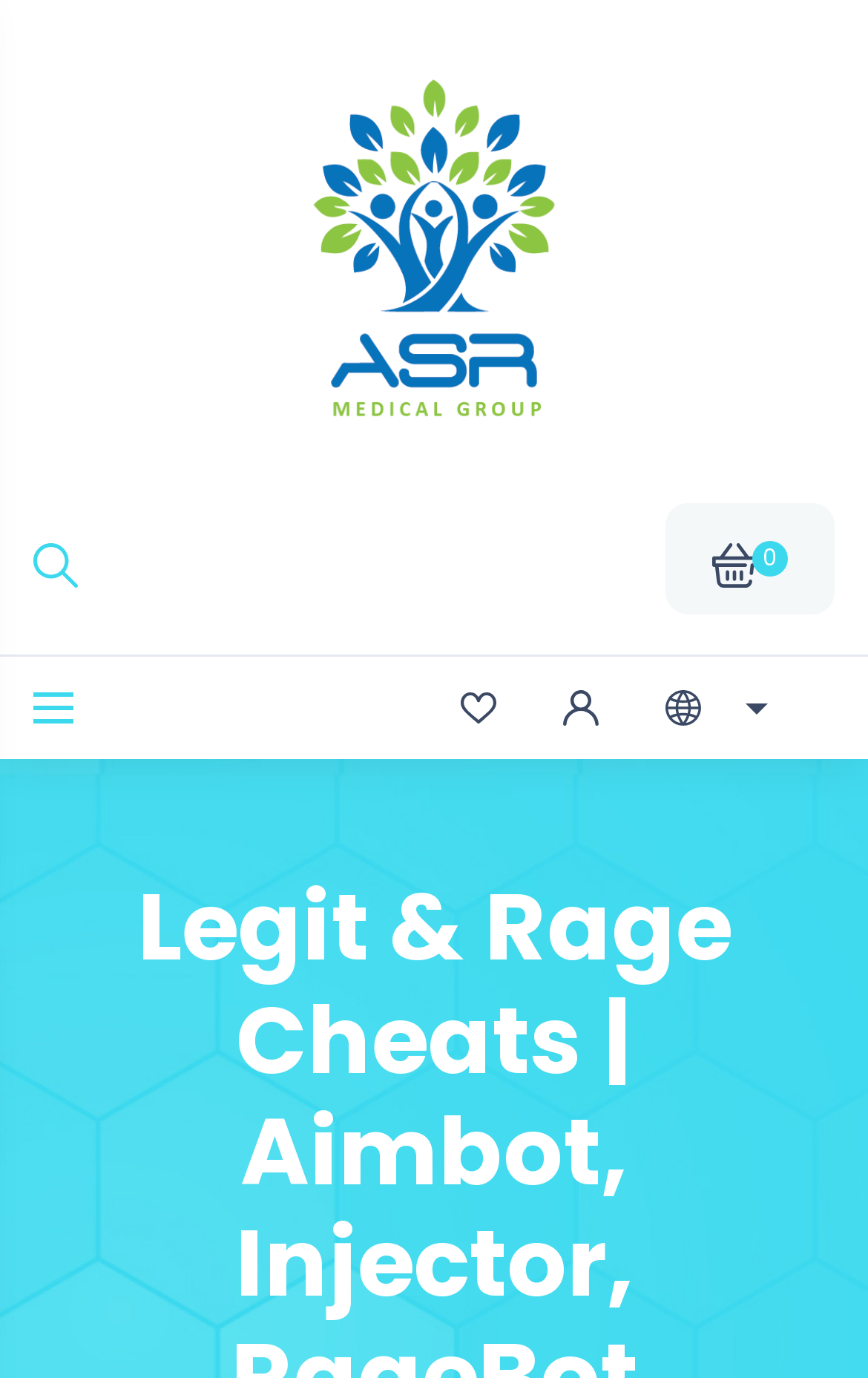Use one word or a short phrase to answer the question provided: 
What is the main theme of this webpage?

Cheats